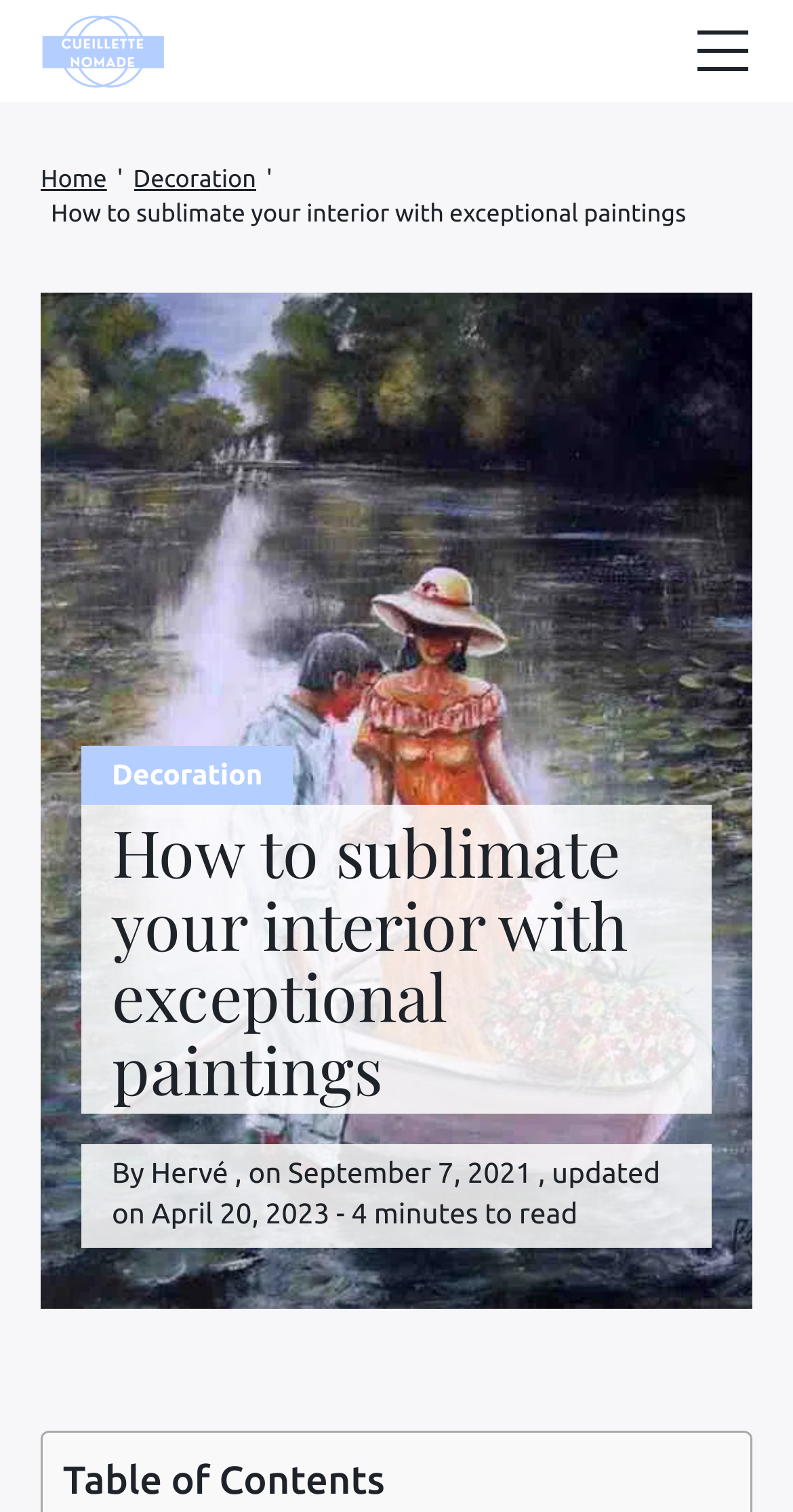Using the image as a reference, answer the following question in as much detail as possible:
How many languages can the website be translated to?

The website can be translated to 4 languages, as indicated by the presence of links for 'en_US', 'de_DE', 'es_ES', and 'fr_FR' languages.